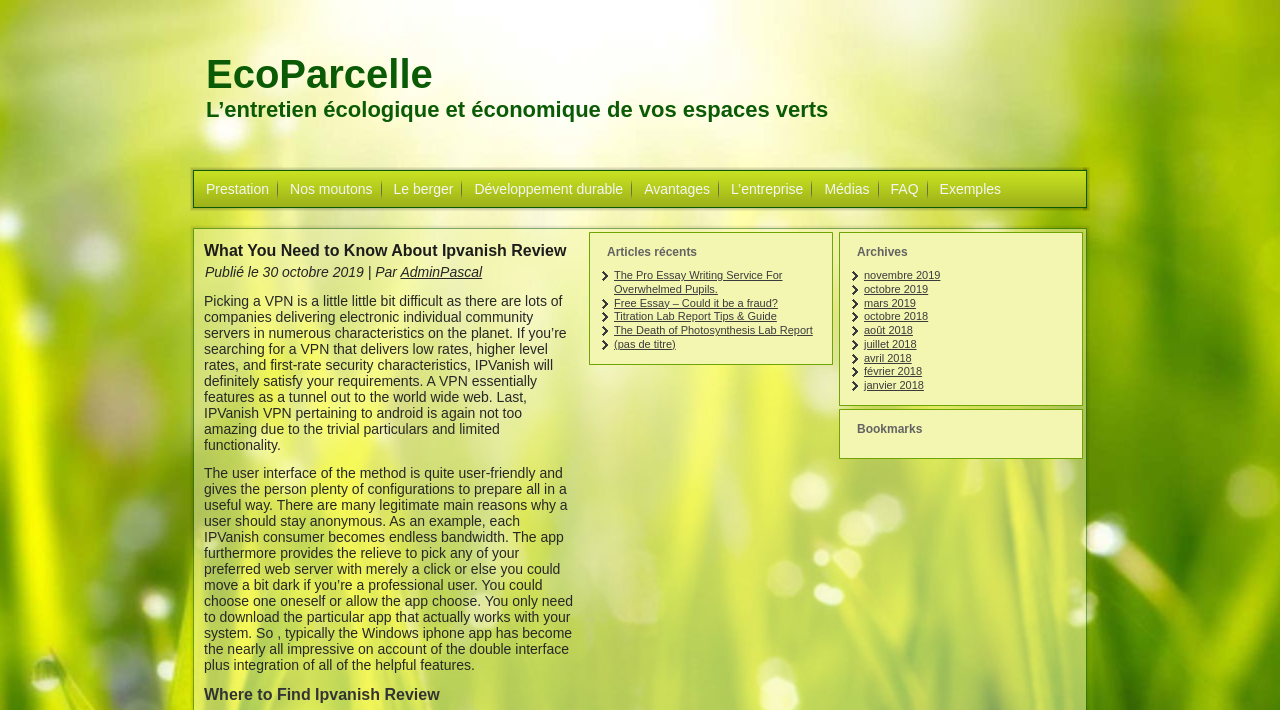What is the purpose of a VPN?
Using the image as a reference, answer with just one word or a short phrase.

To provide security and anonymity